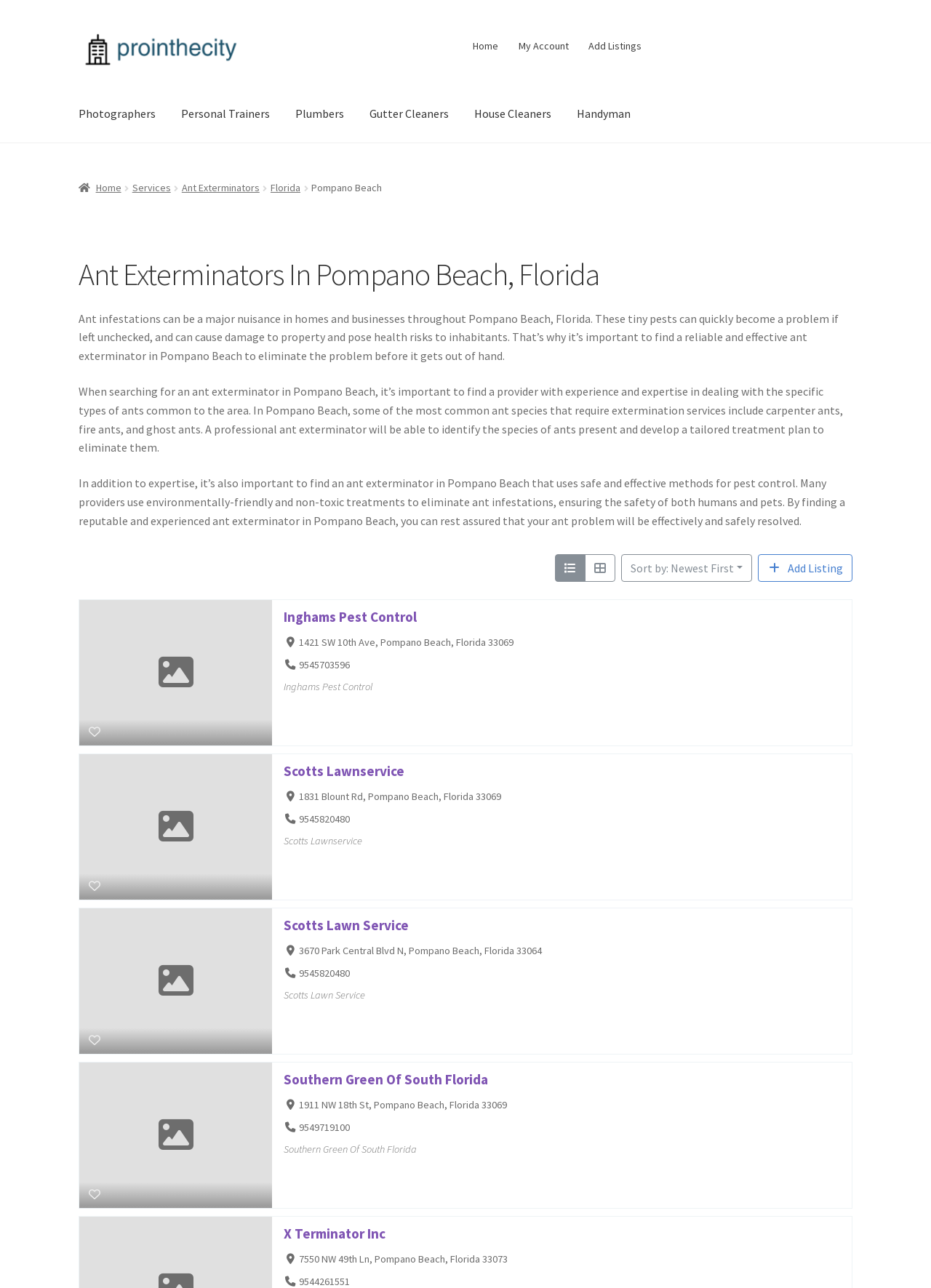How many ant exterminators are listed?
We need a detailed and exhaustive answer to the question. Please elaborate.

I counted the number of links with addresses and phone numbers, which are likely to be ant exterminators, and found 5 of them.